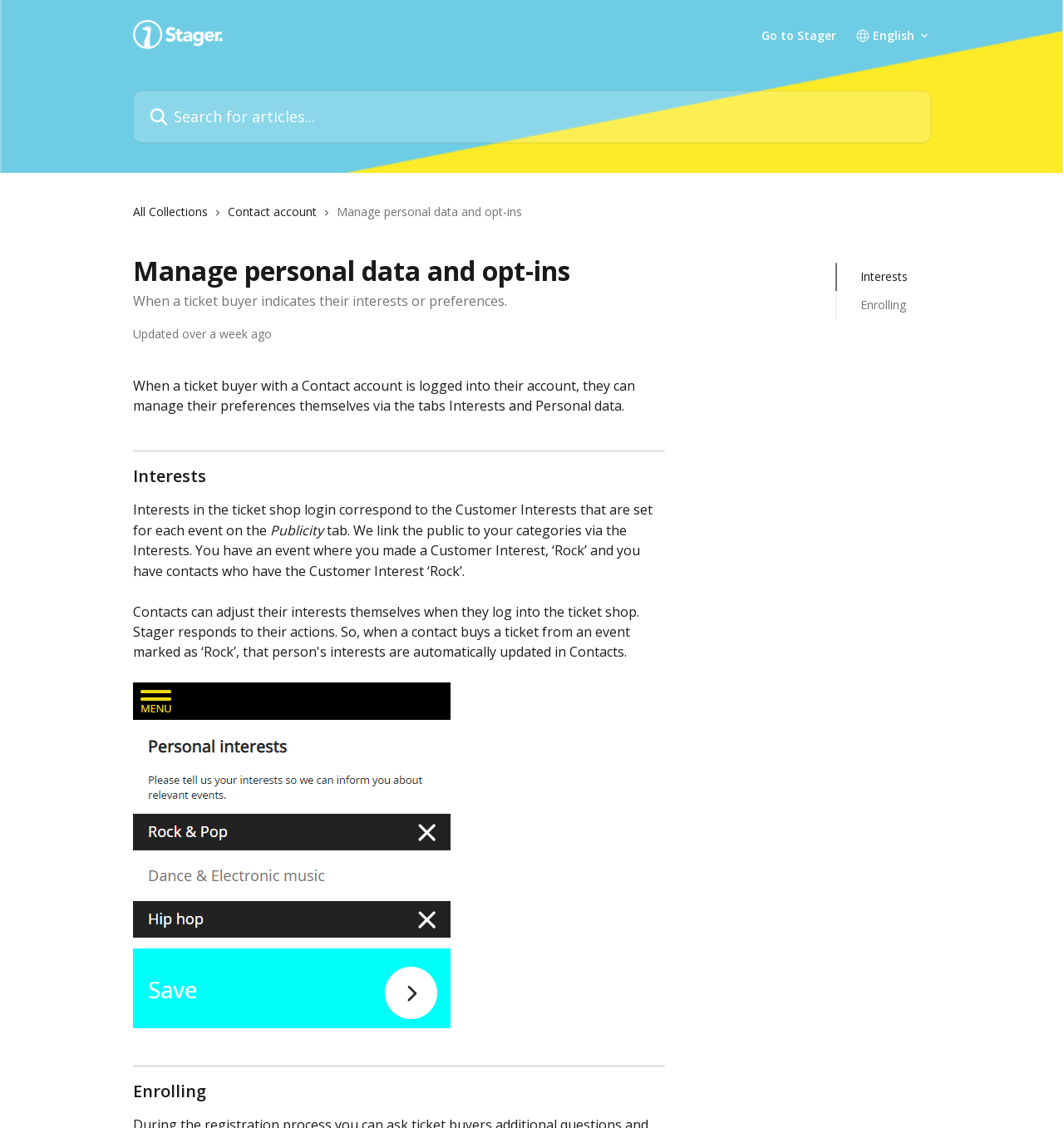What is the format of the search bar?
Look at the screenshot and provide an in-depth answer.

The search bar is a textbox format, as indicated by the presence of a textbox element with the placeholder text 'Search for articles...'.